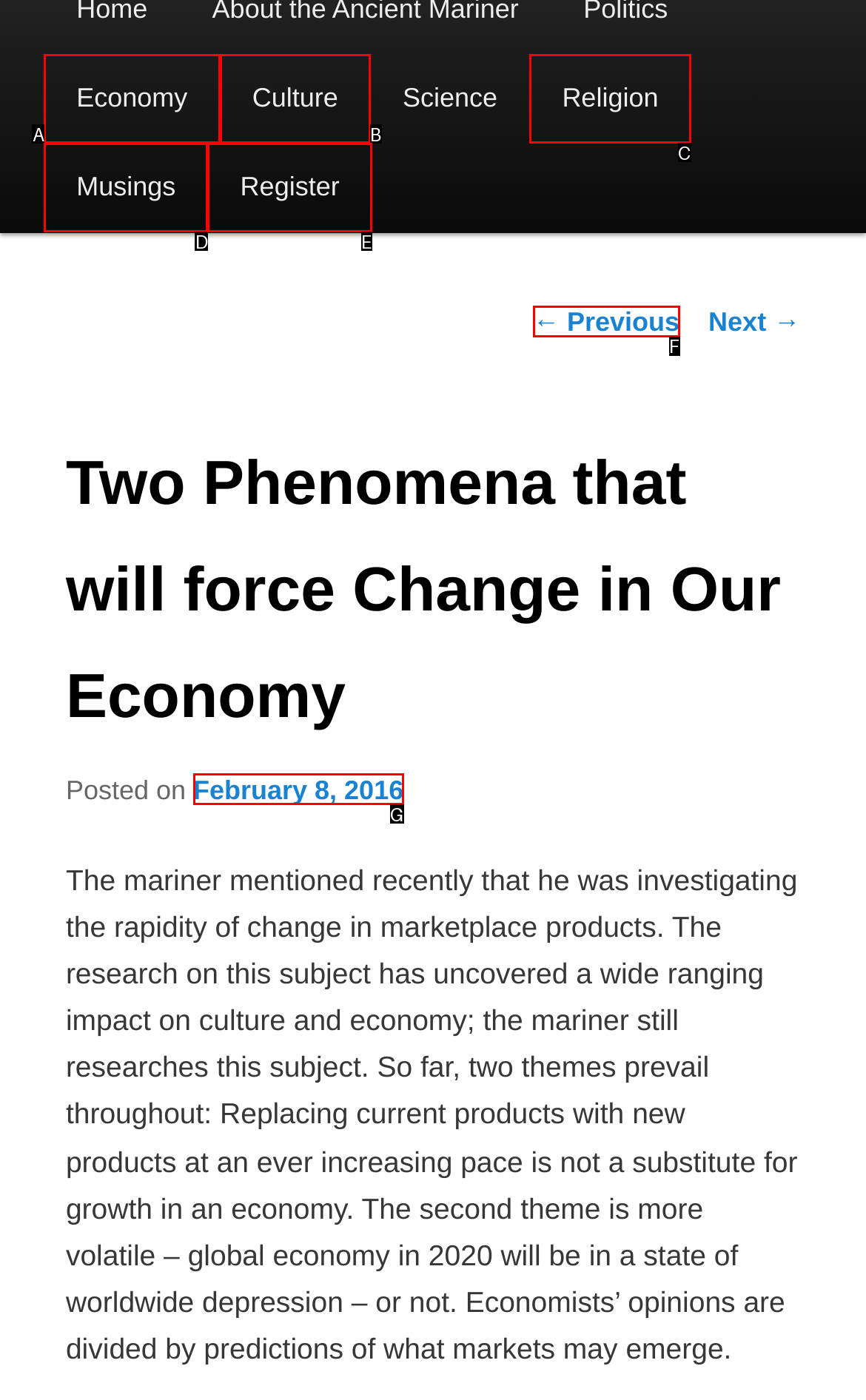Determine which UI element matches this description: ← Previous
Reply with the appropriate option's letter.

F